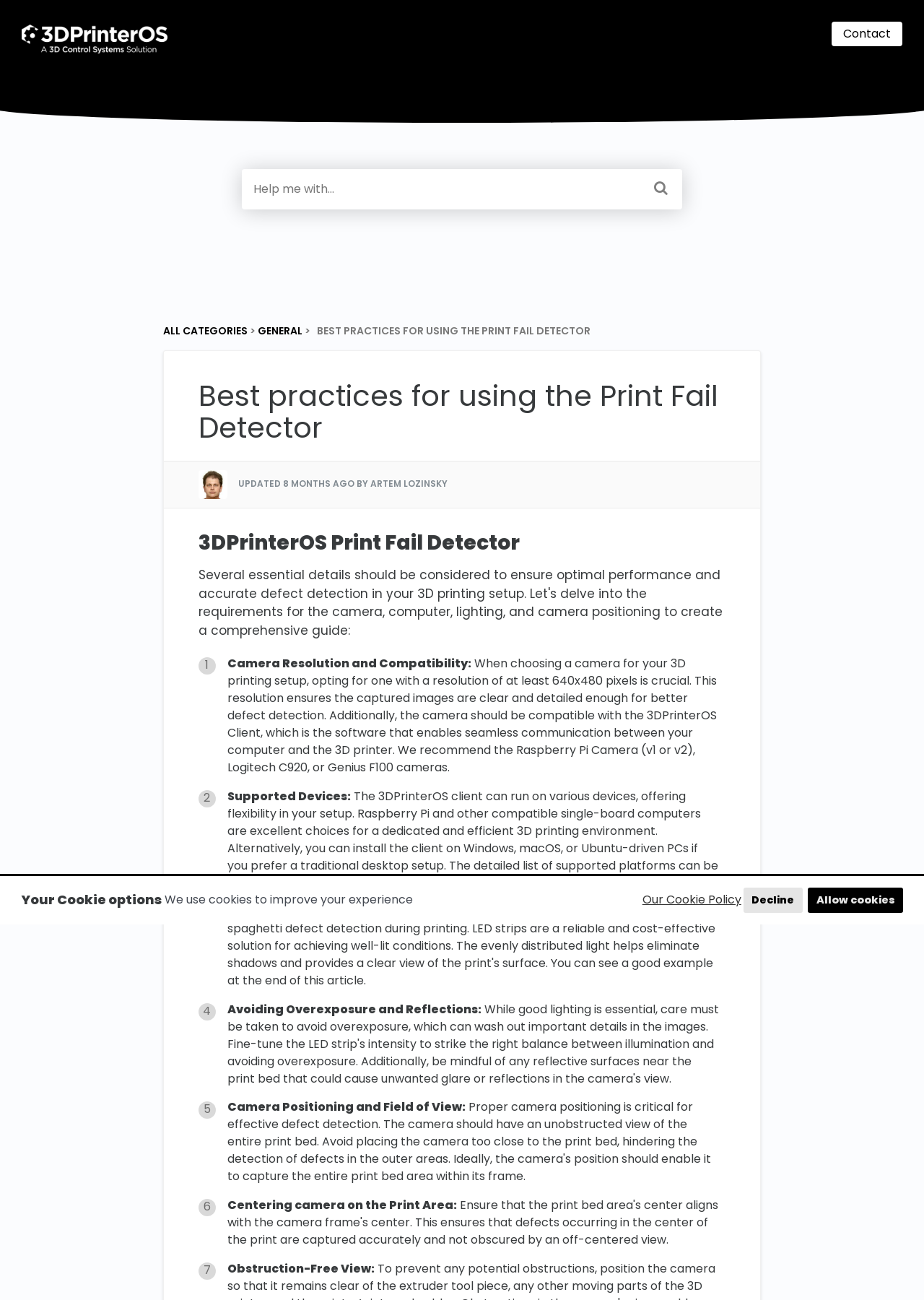Provide a single word or phrase to answer the given question: 
How often is the article updated?

8 months ago